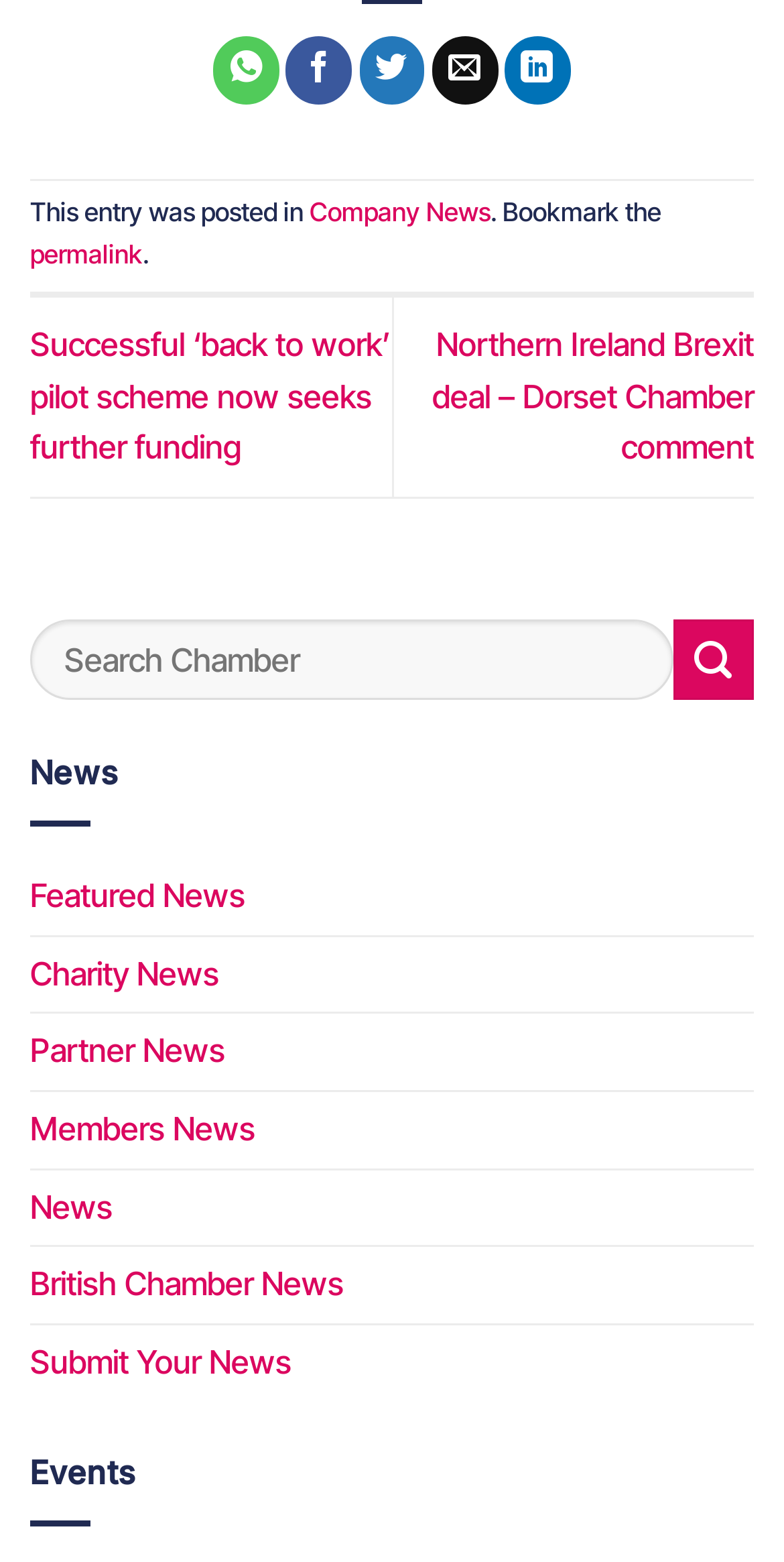Find the bounding box coordinates of the element's region that should be clicked in order to follow the given instruction: "Share on WhatsApp". The coordinates should consist of four float numbers between 0 and 1, i.e., [left, top, right, bottom].

[0.272, 0.023, 0.357, 0.067]